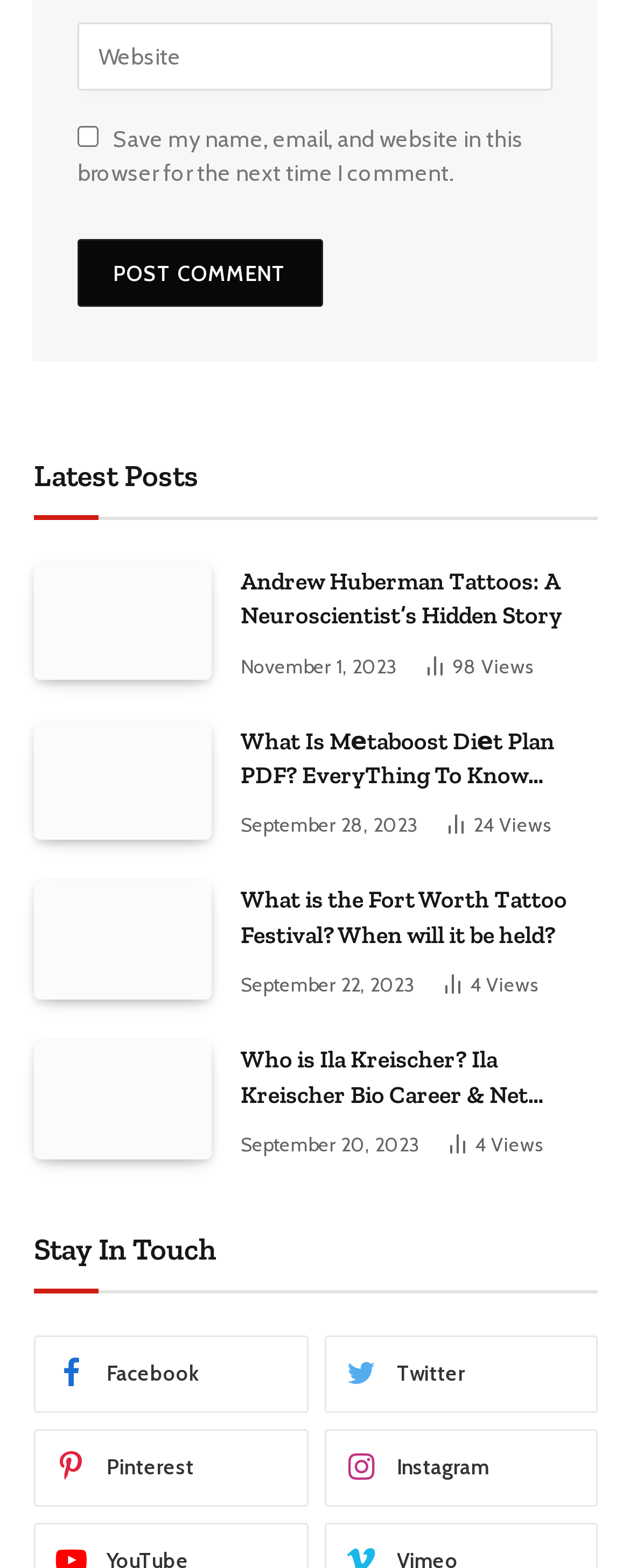Identify the bounding box coordinates for the element you need to click to achieve the following task: "Follow on Facebook". Provide the bounding box coordinates as four float numbers between 0 and 1, in the form [left, top, right, bottom].

[0.054, 0.852, 0.488, 0.901]